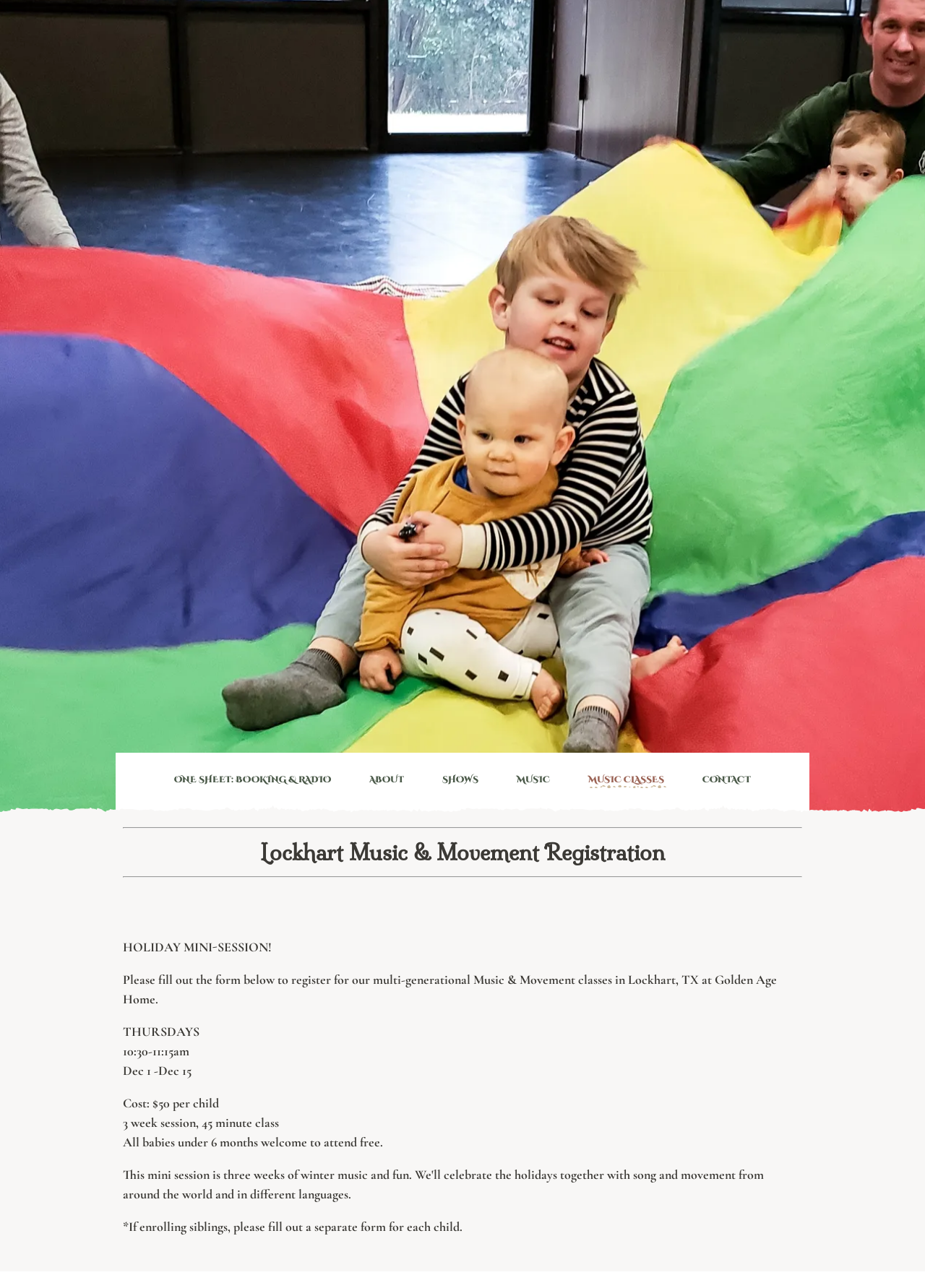Please answer the following question using a single word or phrase: What is the duration of the music and movement class?

45 minutes